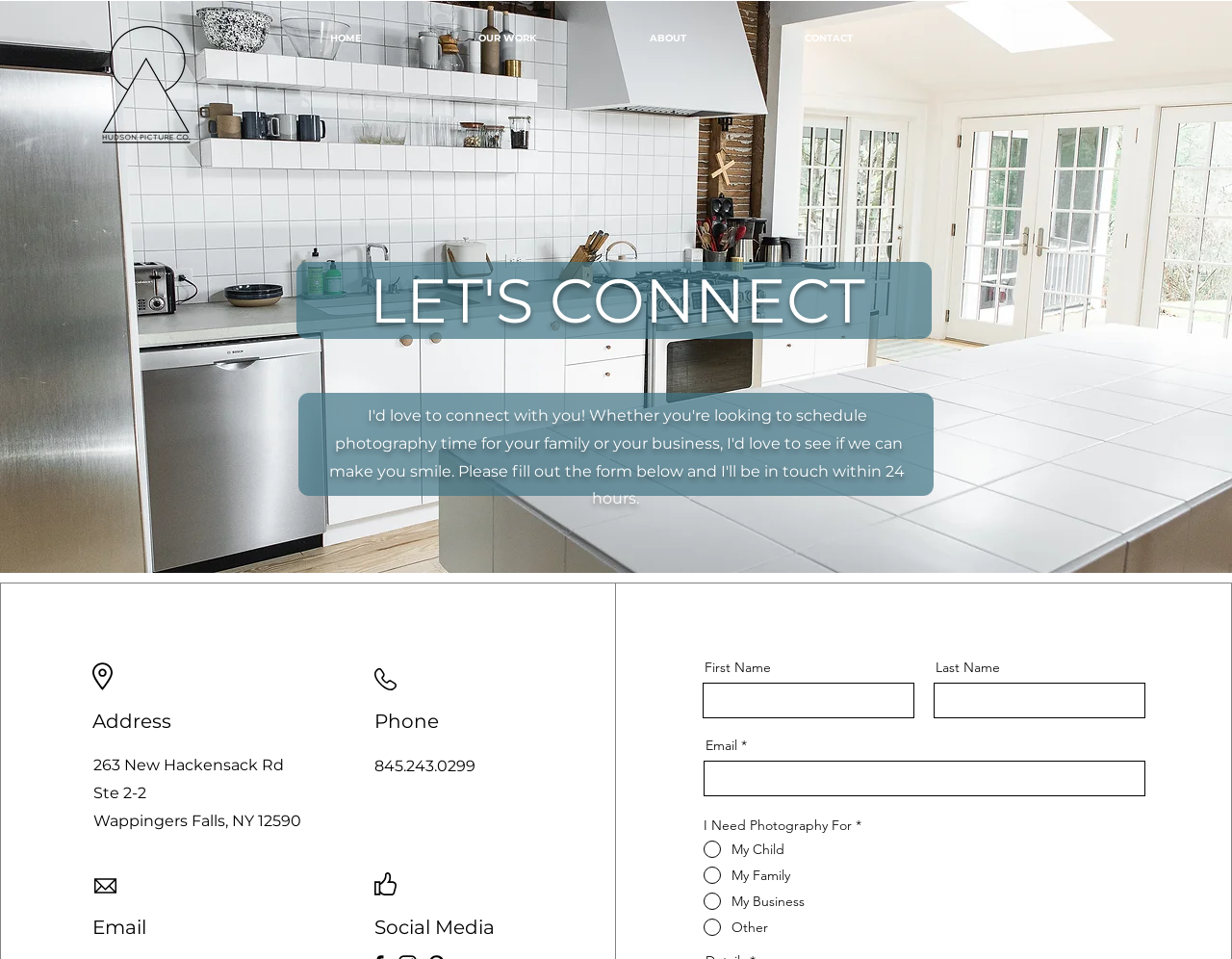Based on the element description OUR WORK, identify the bounding box coordinates for the UI element. The coordinates should be in the format (top-left x, top-left y, bottom-right x, bottom-right y) and within the 0 to 1 range.

[0.346, 0.015, 0.477, 0.065]